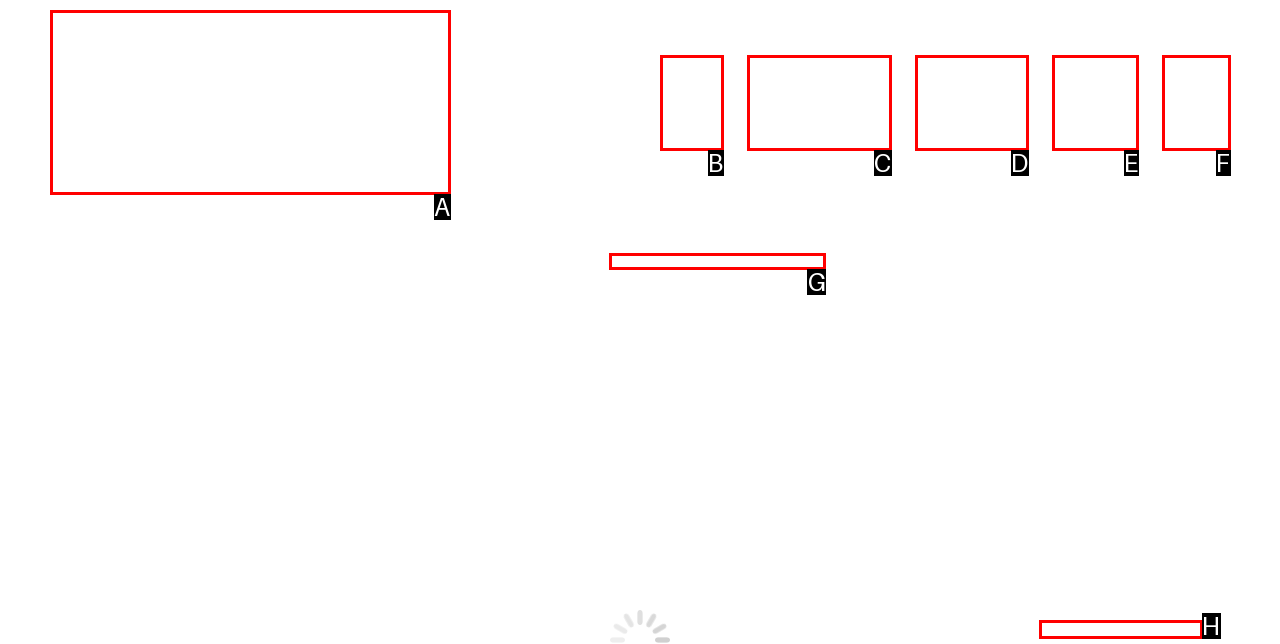Tell me which letter corresponds to the UI element that should be clicked to fulfill this instruction: View January 2024 archives
Answer using the letter of the chosen option directly.

None